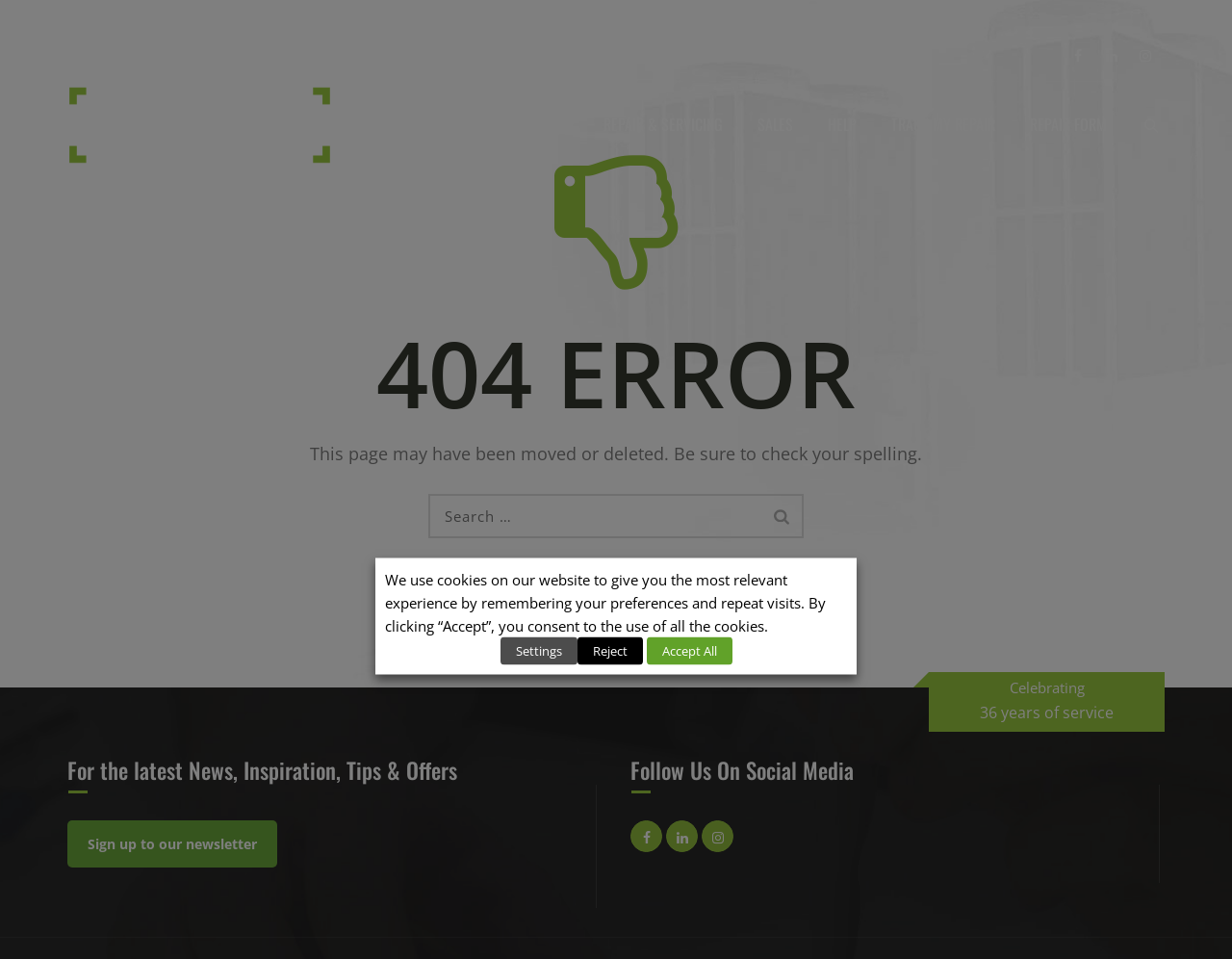Locate the bounding box coordinates of the area that needs to be clicked to fulfill the following instruction: "Click the Search button". The coordinates should be in the format of four float numbers between 0 and 1, namely [left, top, right, bottom].

[0.616, 0.515, 0.652, 0.561]